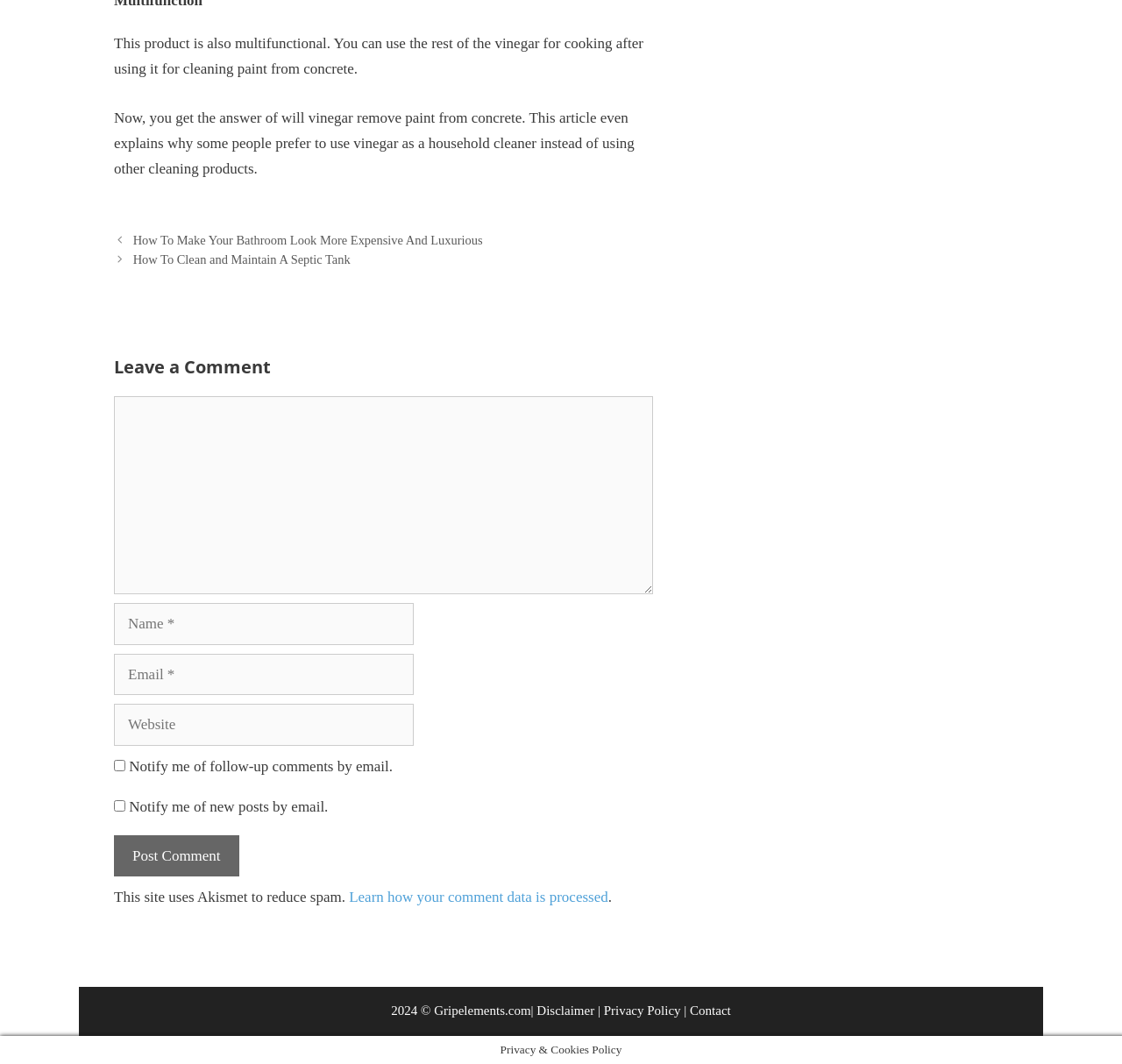Provide the bounding box coordinates, formatted as (top-left x, top-left y, bottom-right x, bottom-right y), with all values being floating point numbers between 0 and 1. Identify the bounding box of the UI element that matches the description: parent_node: Comment name="comment"

[0.102, 0.373, 0.582, 0.559]